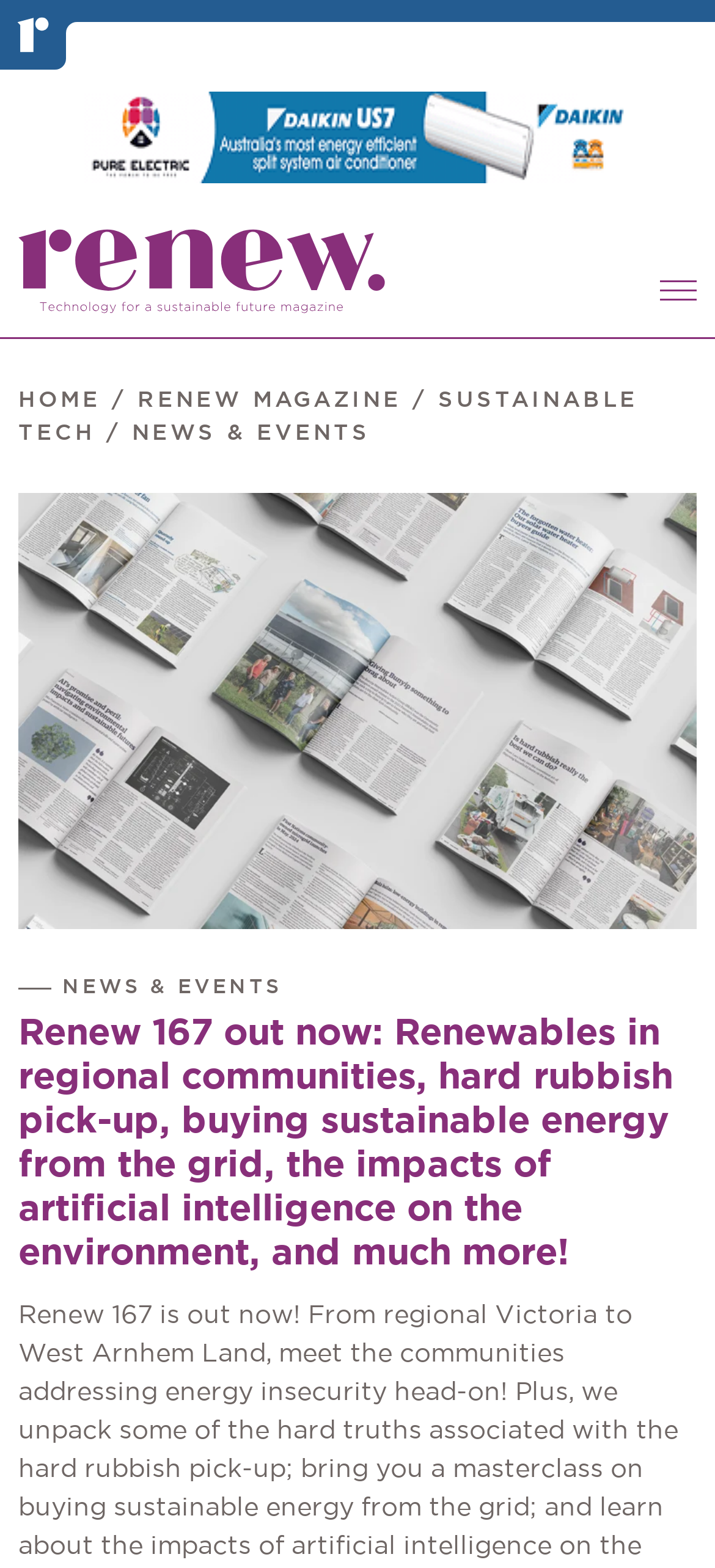Pinpoint the bounding box coordinates of the element you need to click to execute the following instruction: "Read the latest news and events". The bounding box should be represented by four float numbers between 0 and 1, in the format [left, top, right, bottom].

[0.026, 0.314, 0.974, 0.592]